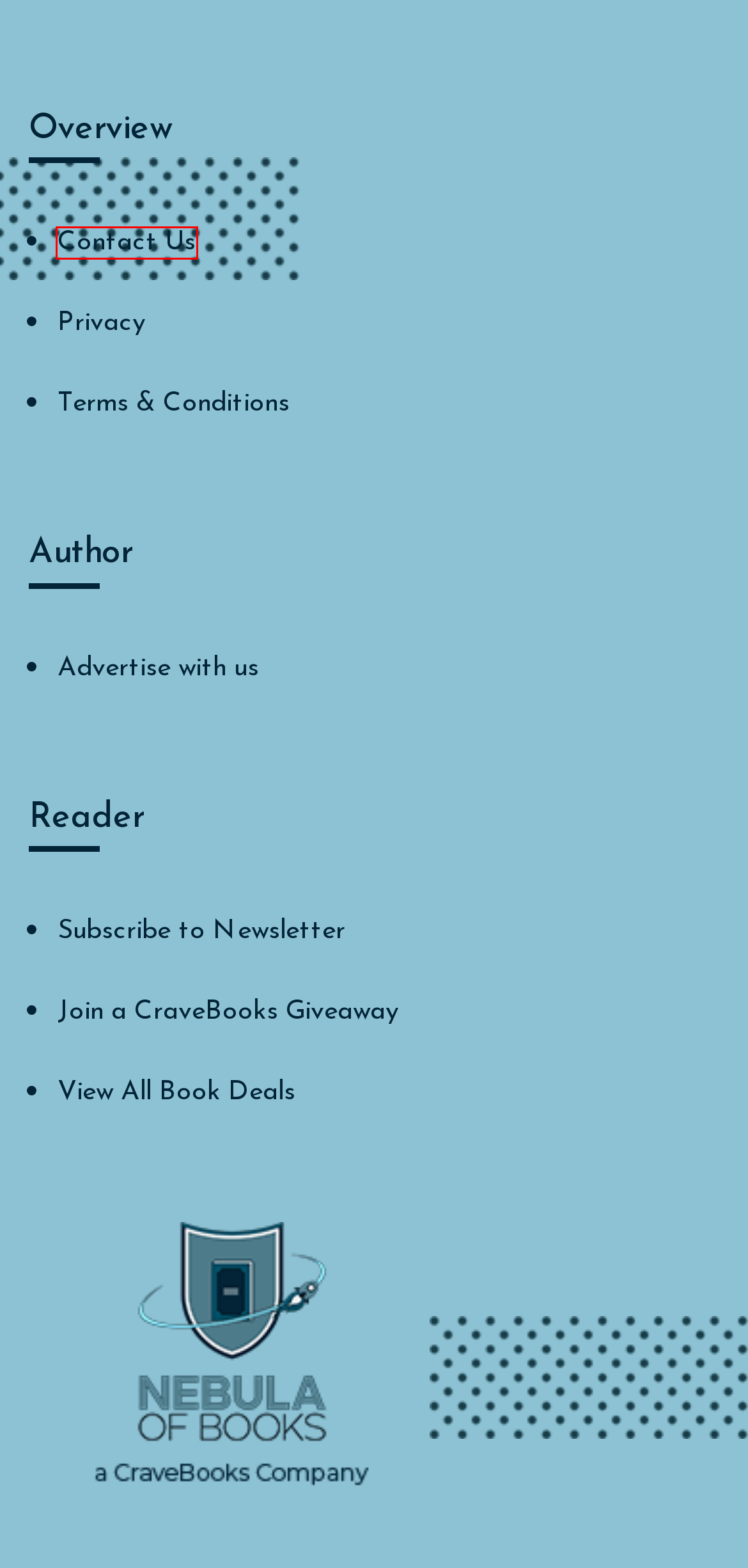You are presented with a screenshot of a webpage with a red bounding box. Select the webpage description that most closely matches the new webpage after clicking the element inside the red bounding box. The options are:
A. Book Promotion - CraveBooks
B. Books Giveaway | Monthly Giveaways | Free Book Giveaway
C. Privacy Policy - Nebulaofbooks
D. Terms - Nebulaofbooks
E. Amazon.co.uk
F. Books - Nebulaofbooks
G. Nebula of Books - Free and Bargain eBooks Sent to Your Email Daily
H. Contact Us - Nebulaofbooks

H